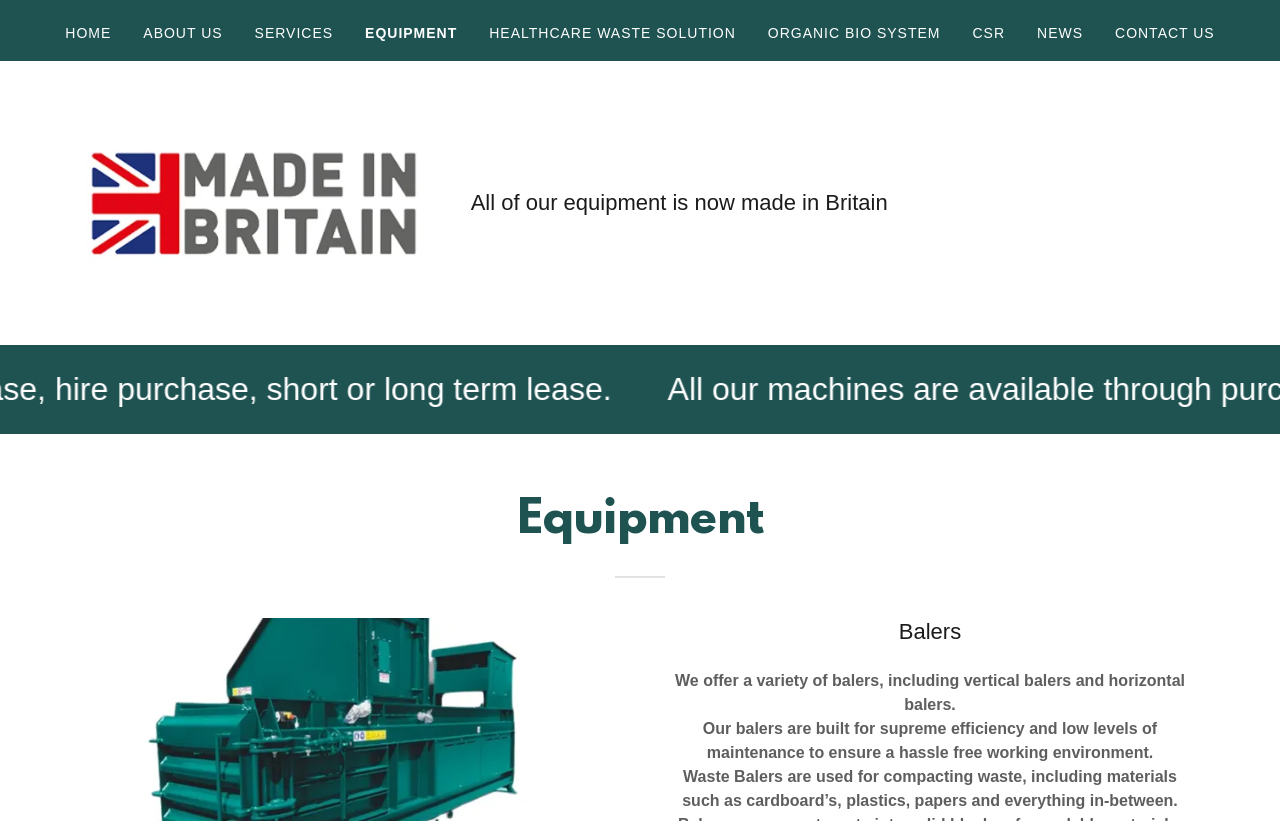Please identify the bounding box coordinates of the element's region that should be clicked to execute the following instruction: "Click NEWS". The bounding box coordinates must be four float numbers between 0 and 1, i.e., [left, top, right, bottom].

[0.806, 0.018, 0.851, 0.062]